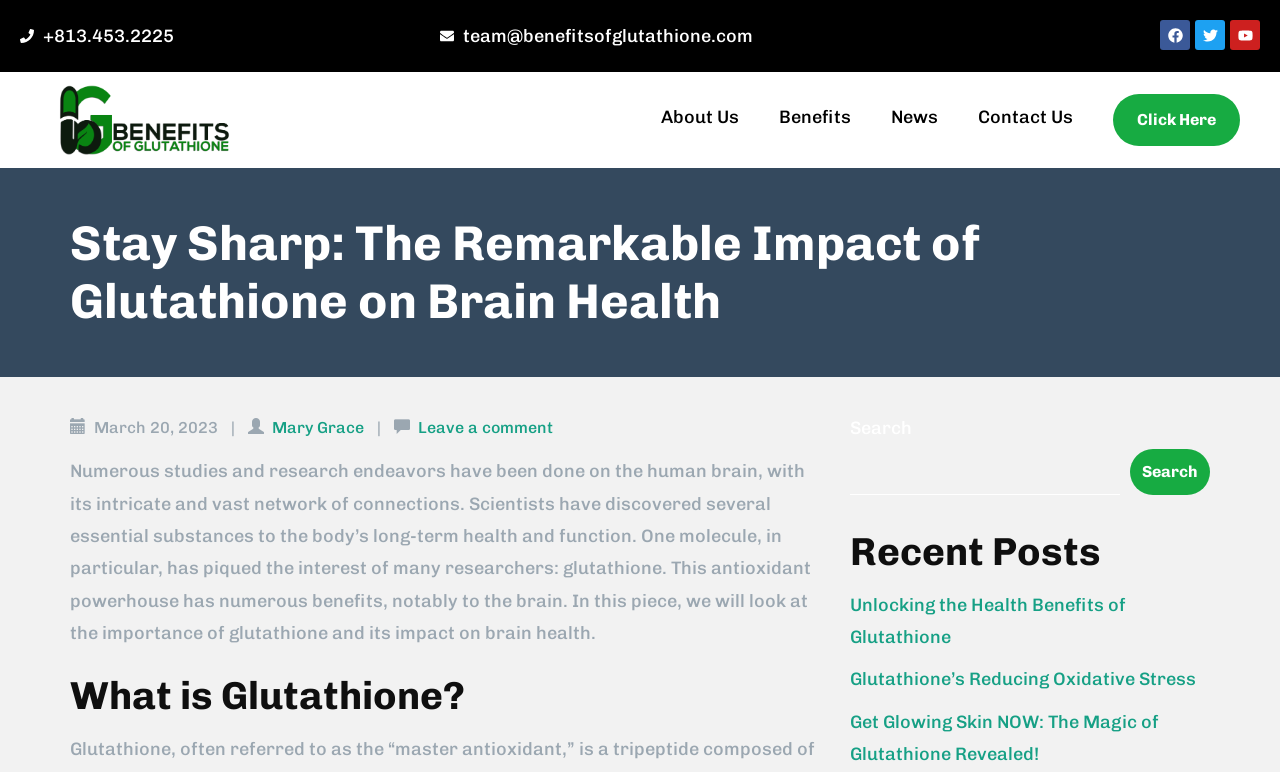Respond with a single word or phrase to the following question:
How many social media icons are on the top right?

3